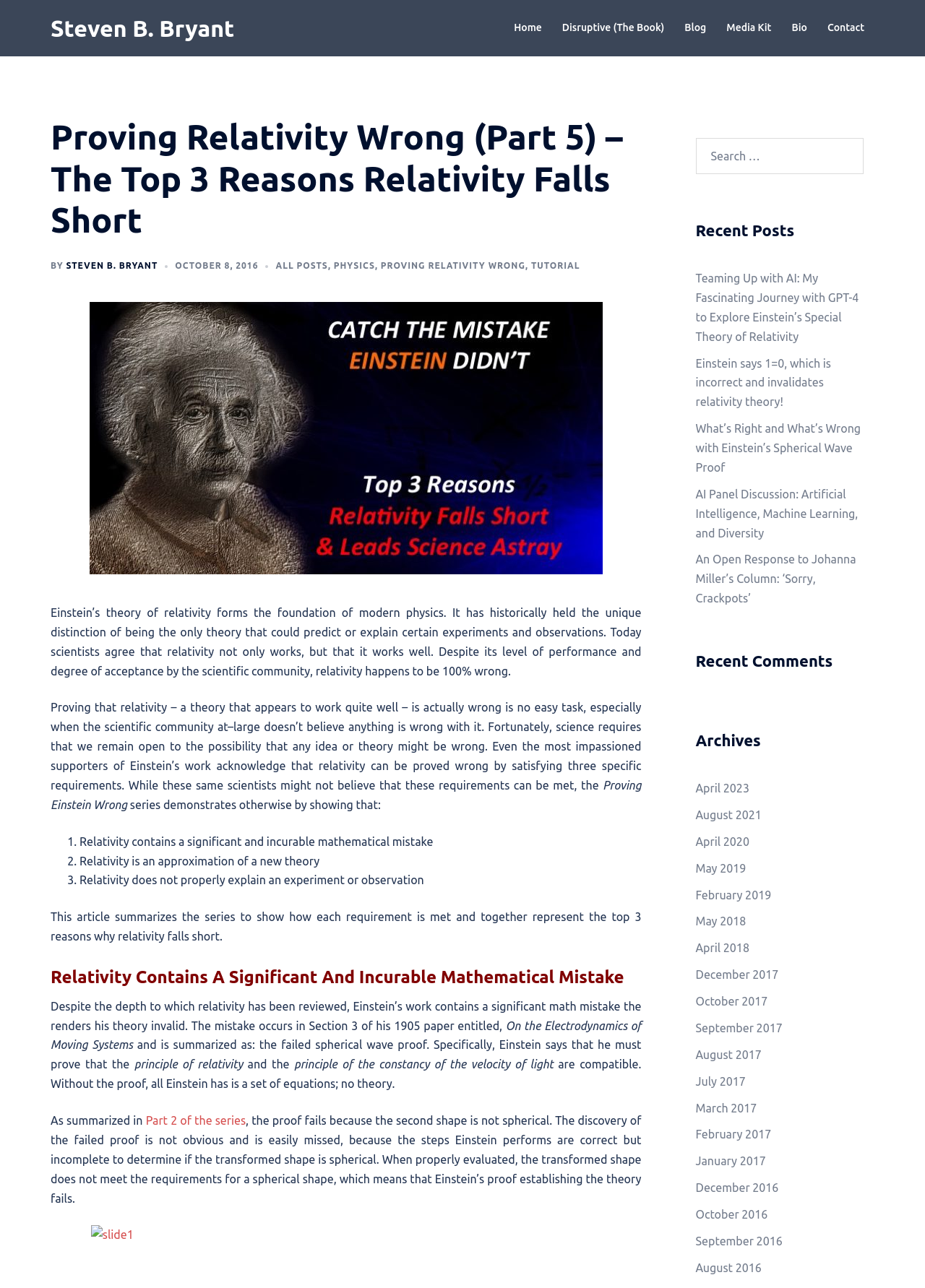Determine the bounding box coordinates of the area to click in order to meet this instruction: "Share on Facebook".

None